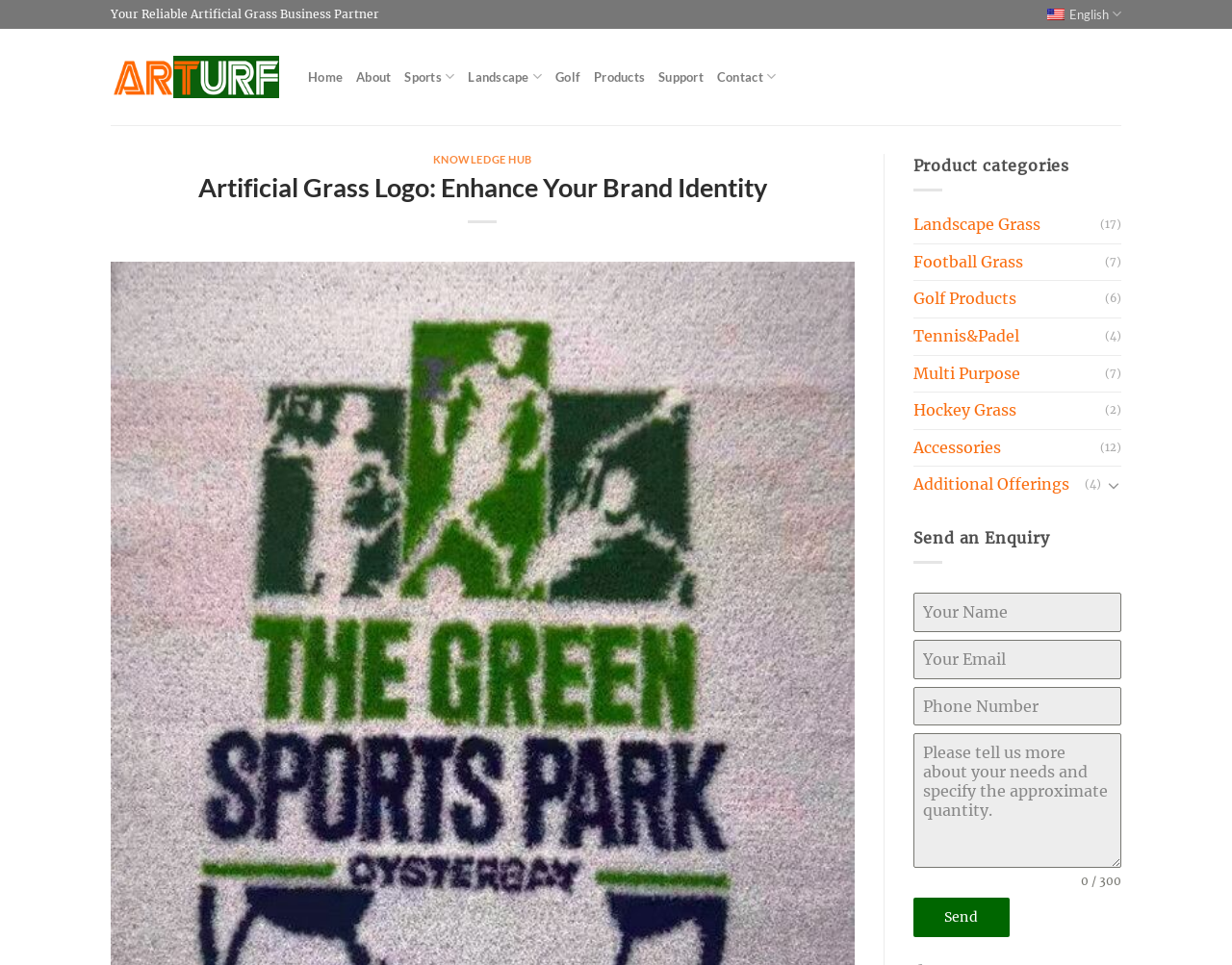Please identify the coordinates of the bounding box that should be clicked to fulfill this instruction: "Fill in the 'Your Name' textbox".

[0.741, 0.614, 0.91, 0.655]